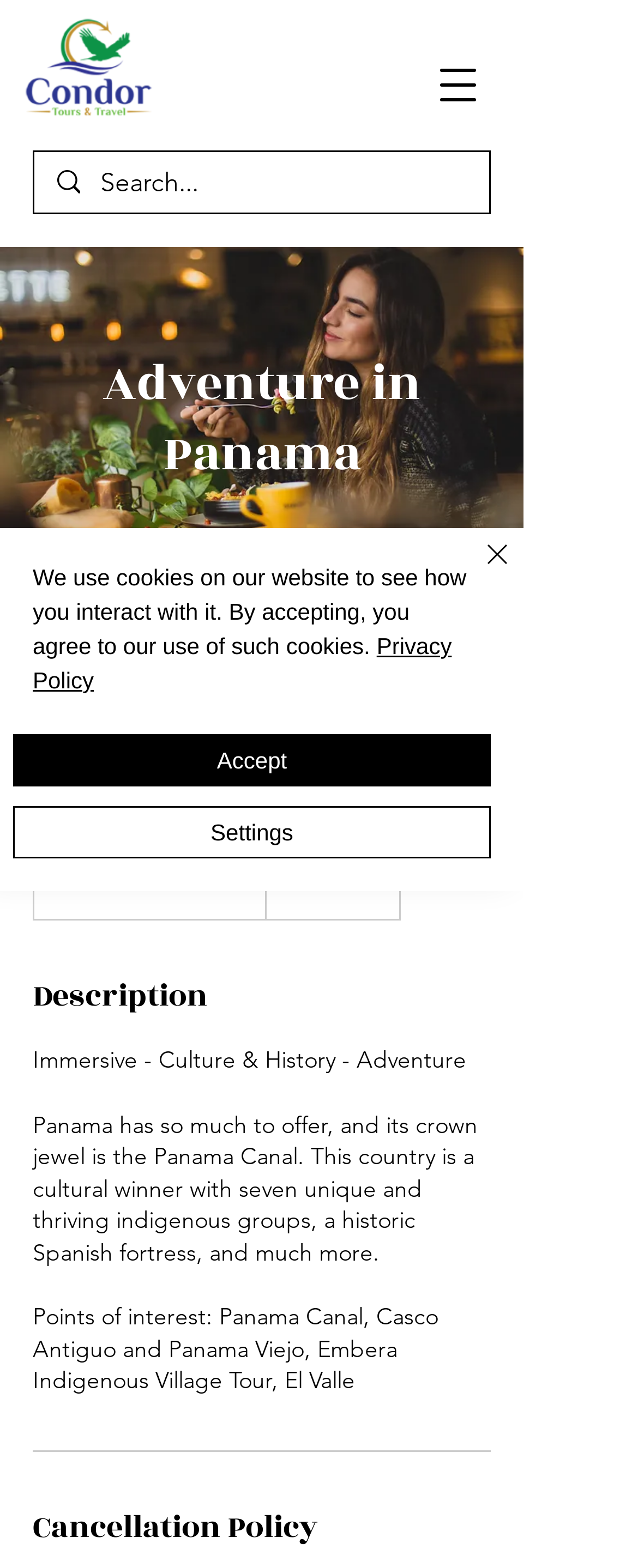Give a concise answer using one word or a phrase to the following question:
What is the name of the country being described?

Panama